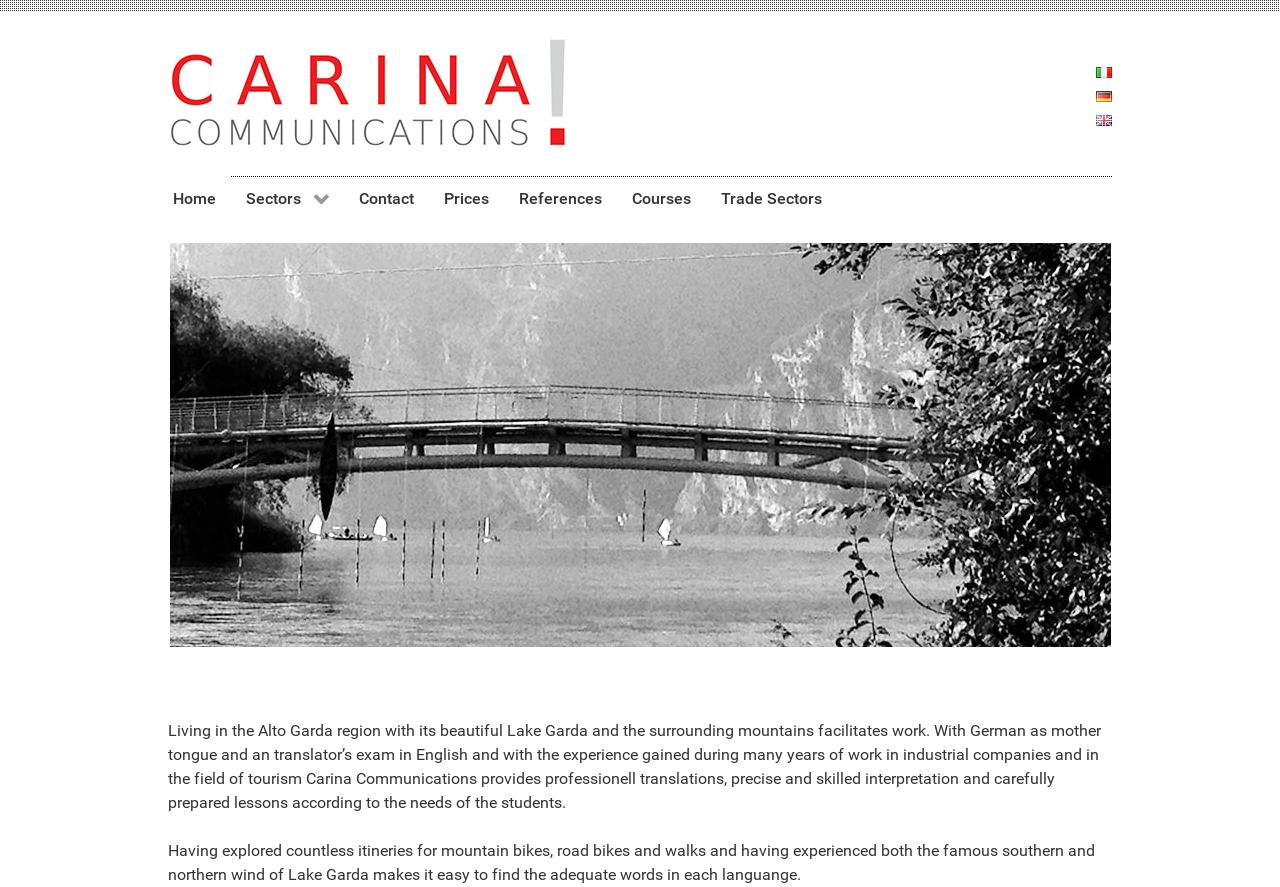Using the element description aria-label="Gantry 5" title="Gantry 5", predict the bounding box coordinates for the UI element. Provide the coordinates in (top-left x, top-left y, bottom-right x, bottom-right y) format with values ranging from 0 to 1.

[0.131, 0.092, 0.444, 0.114]